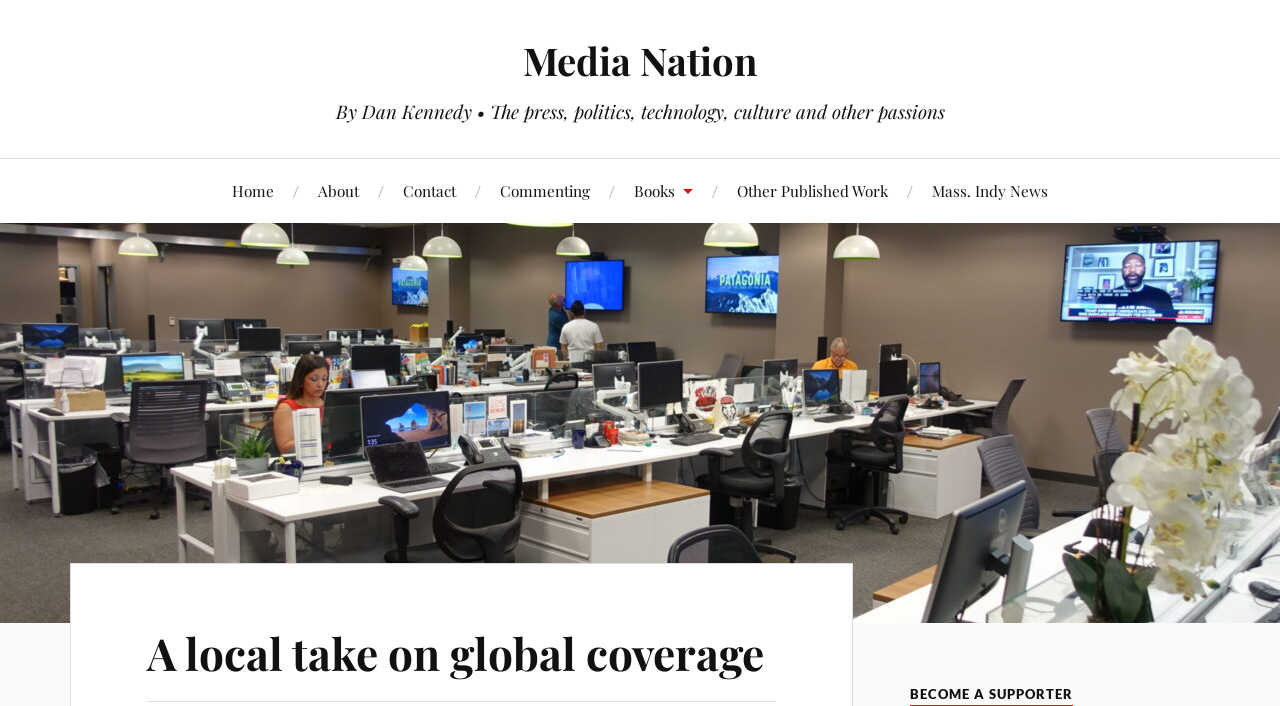Could you locate the bounding box coordinates for the section that should be clicked to accomplish this task: "read the article about local take on global coverage".

[0.115, 0.882, 0.597, 0.966]